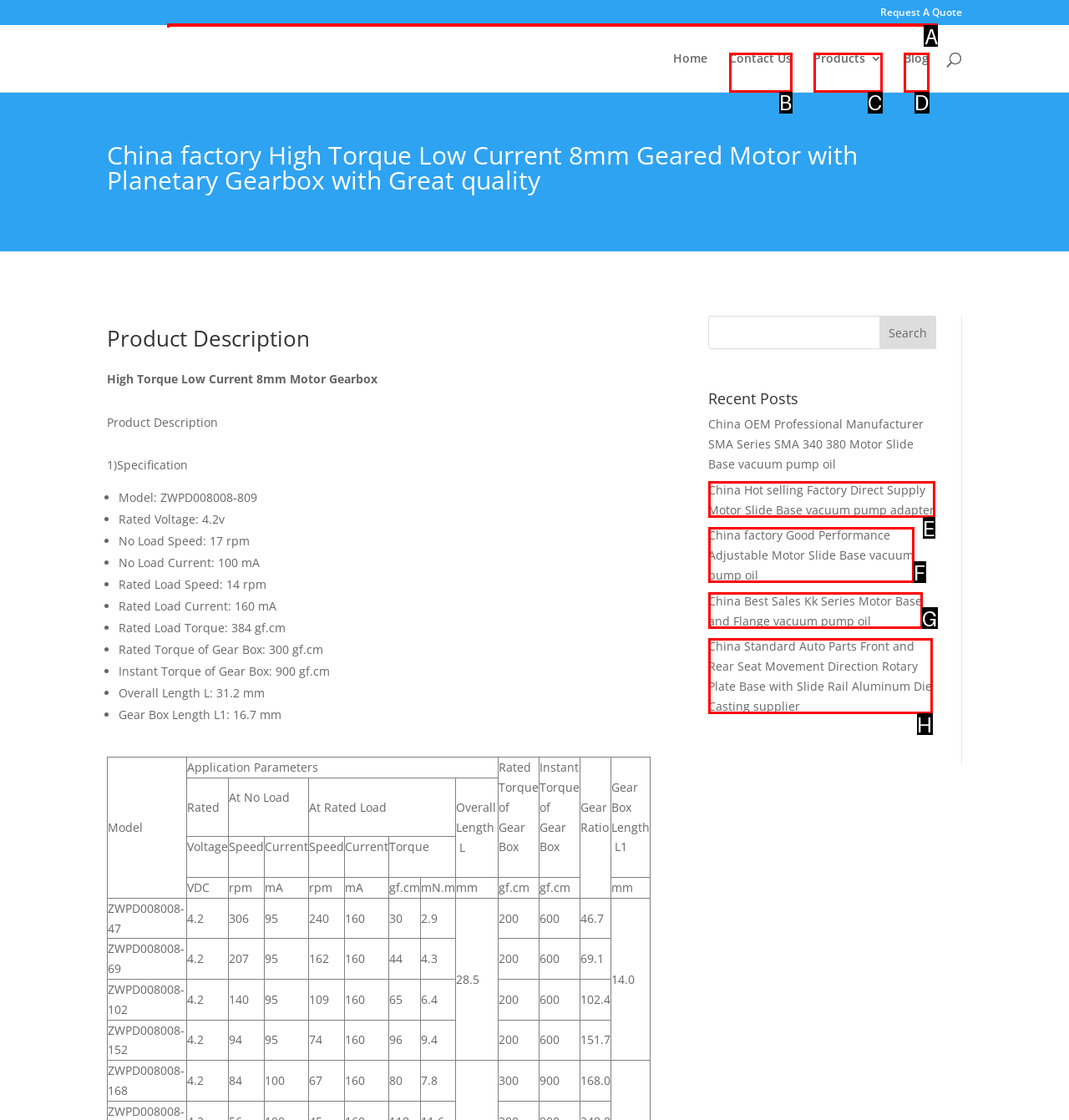For the given instruction: Search for products, determine which boxed UI element should be clicked. Answer with the letter of the corresponding option directly.

A